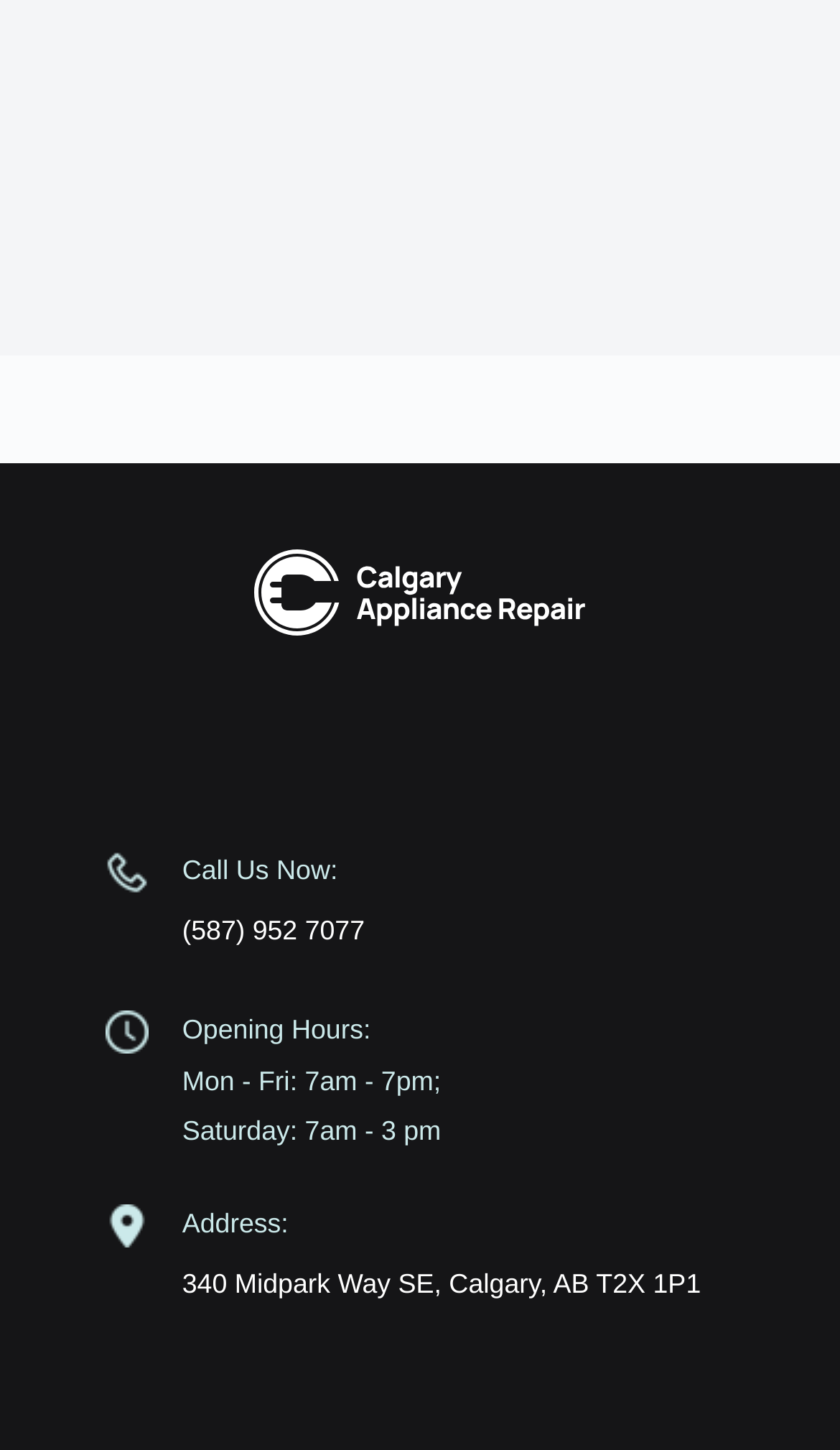Determine the bounding box for the described HTML element: "(587) 952 7077". Ensure the coordinates are four float numbers between 0 and 1 in the format [left, top, right, bottom].

[0.125, 0.628, 0.434, 0.656]